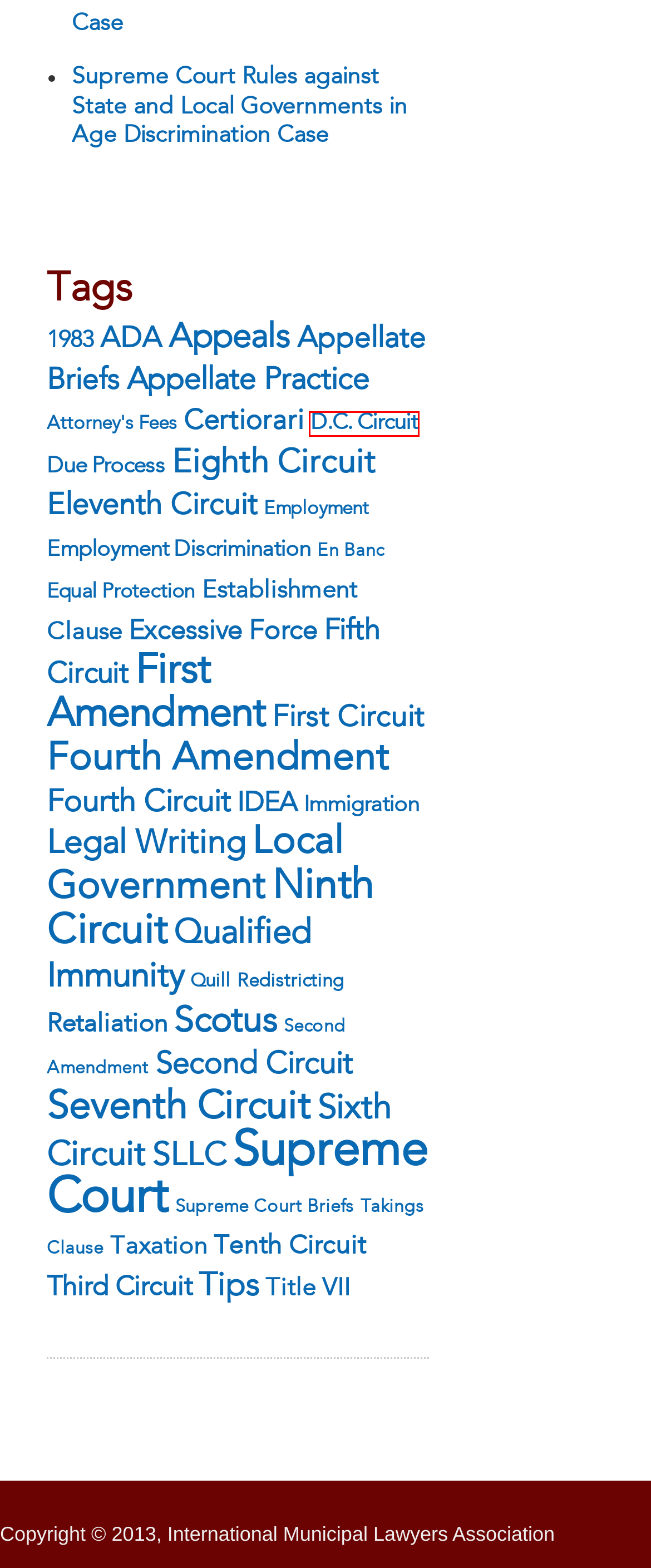You are given a screenshot of a webpage with a red rectangle bounding box. Choose the best webpage description that matches the new webpage after clicking the element in the bounding box. Here are the candidates:
A. D.C. Circuit | IMLA Appellate Practice Blog
B. Attorney’s Fees | IMLA Appellate Practice Blog
C. Qualified Immunity | IMLA Appellate Practice Blog
D. Title VII | IMLA Appellate Practice Blog
E. Employment | IMLA Appellate Practice Blog
F. Third Circuit | IMLA Appellate Practice Blog
G. Tips | IMLA Appellate Practice Blog
H. Fourth Amendment | IMLA Appellate Practice Blog

A